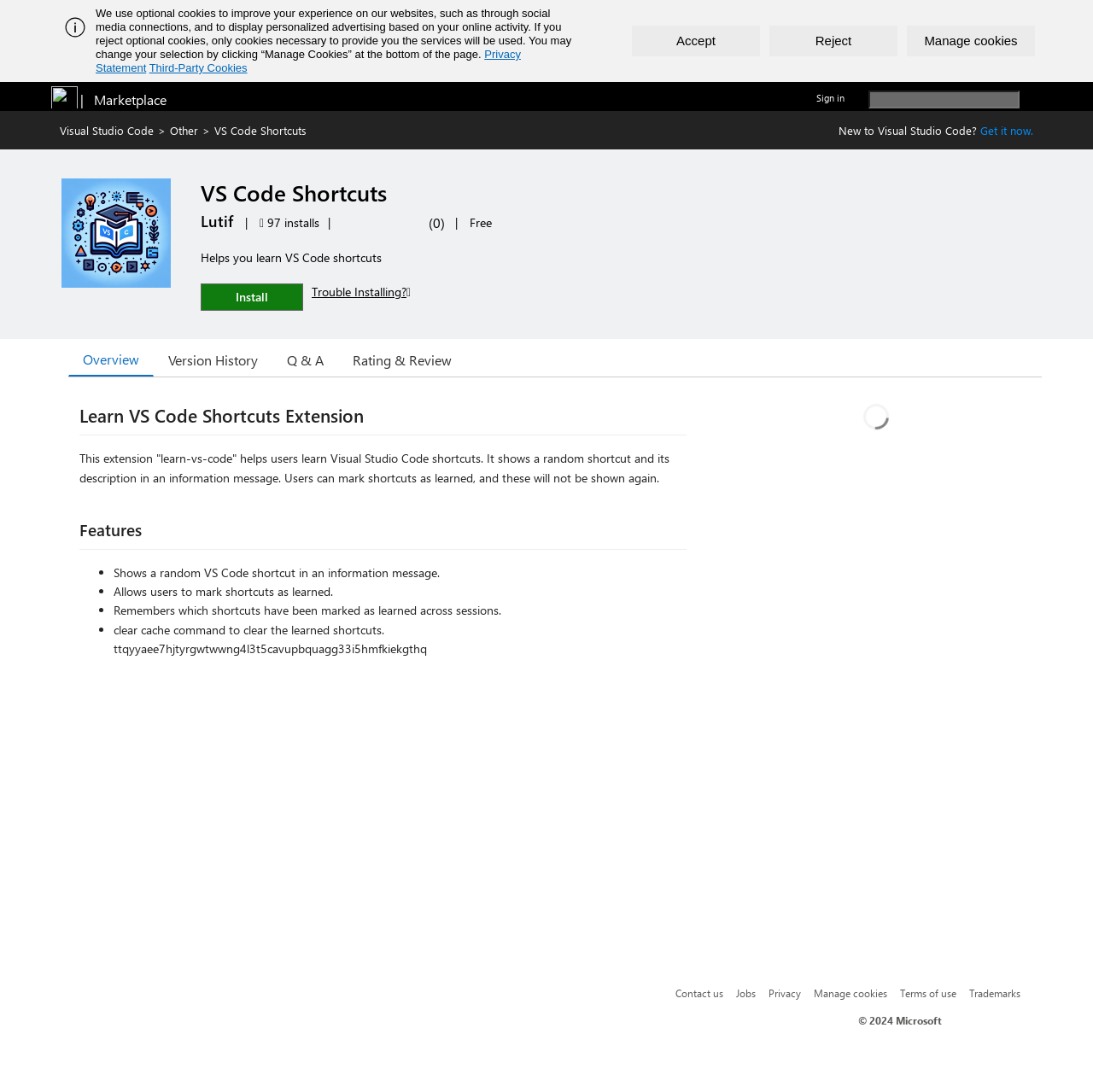Examine the screenshot and answer the question in as much detail as possible: What is the purpose of the extension?

The purpose of the extension can be found in the text element with the text 'Helps you learn VS Code shortcuts' which is located below the extension name and description.